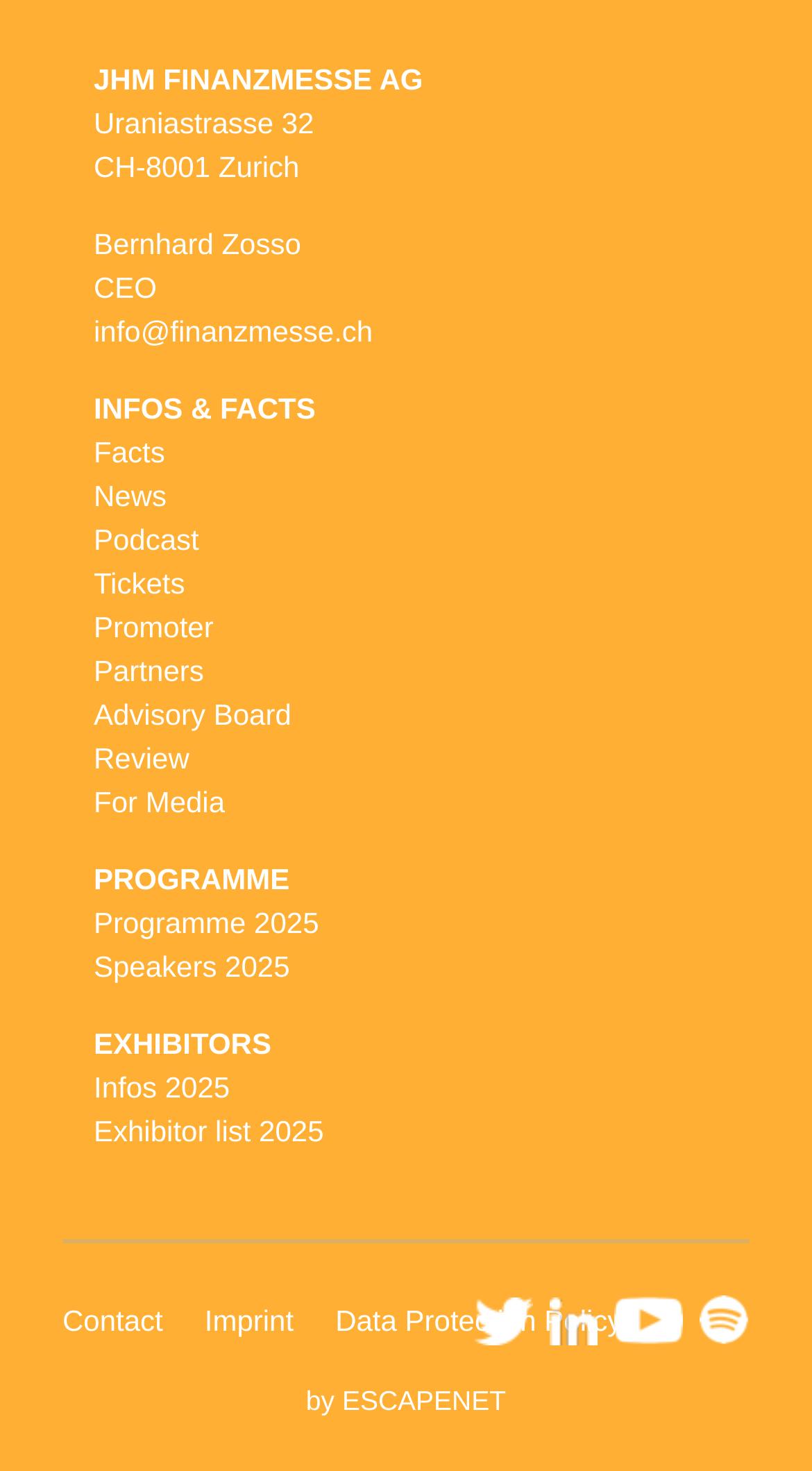How many social media icons are there at the bottom? Look at the image and give a one-word or short phrase answer.

4